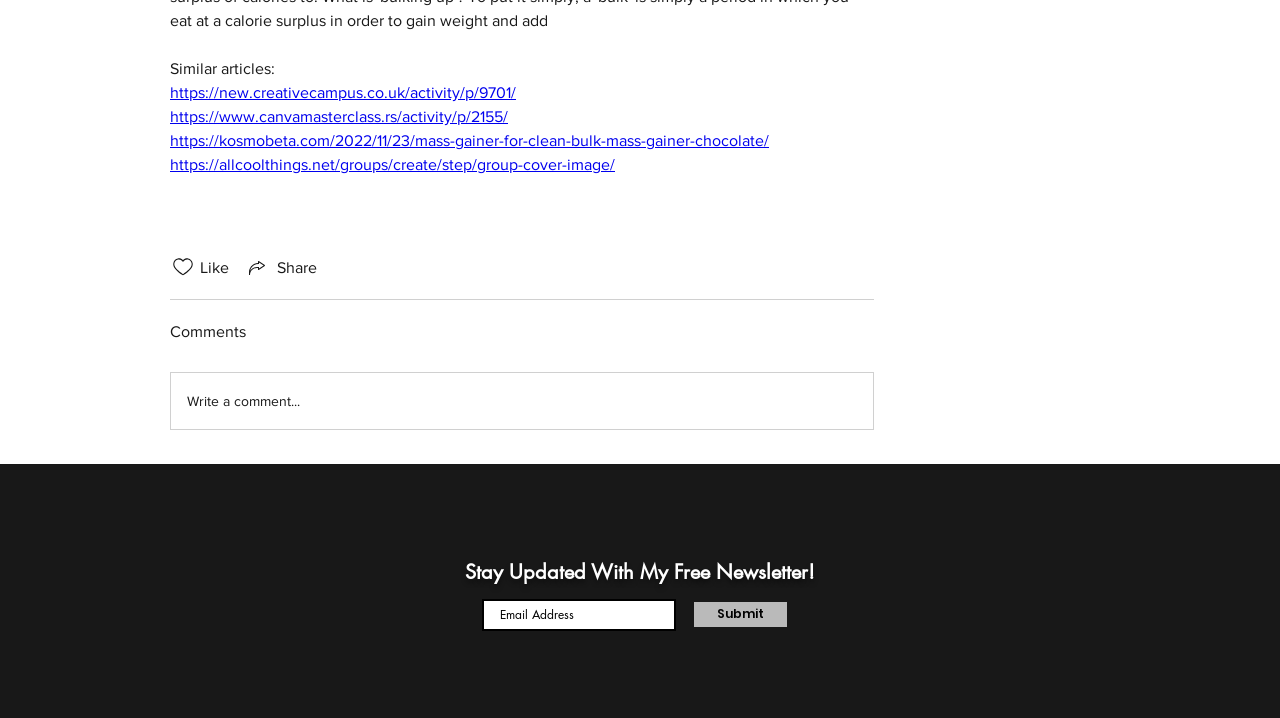What is above the 'Comments' section?
Using the image as a reference, answer the question in detail.

By comparing the y1, y2 coordinates of the elements, we can determine their vertical positions. The 'Similar articles:' text has a y1 value of 0.084, which is smaller than the y1 value of 0.45 of the 'Comments' section, indicating that it is above the 'Comments' section.